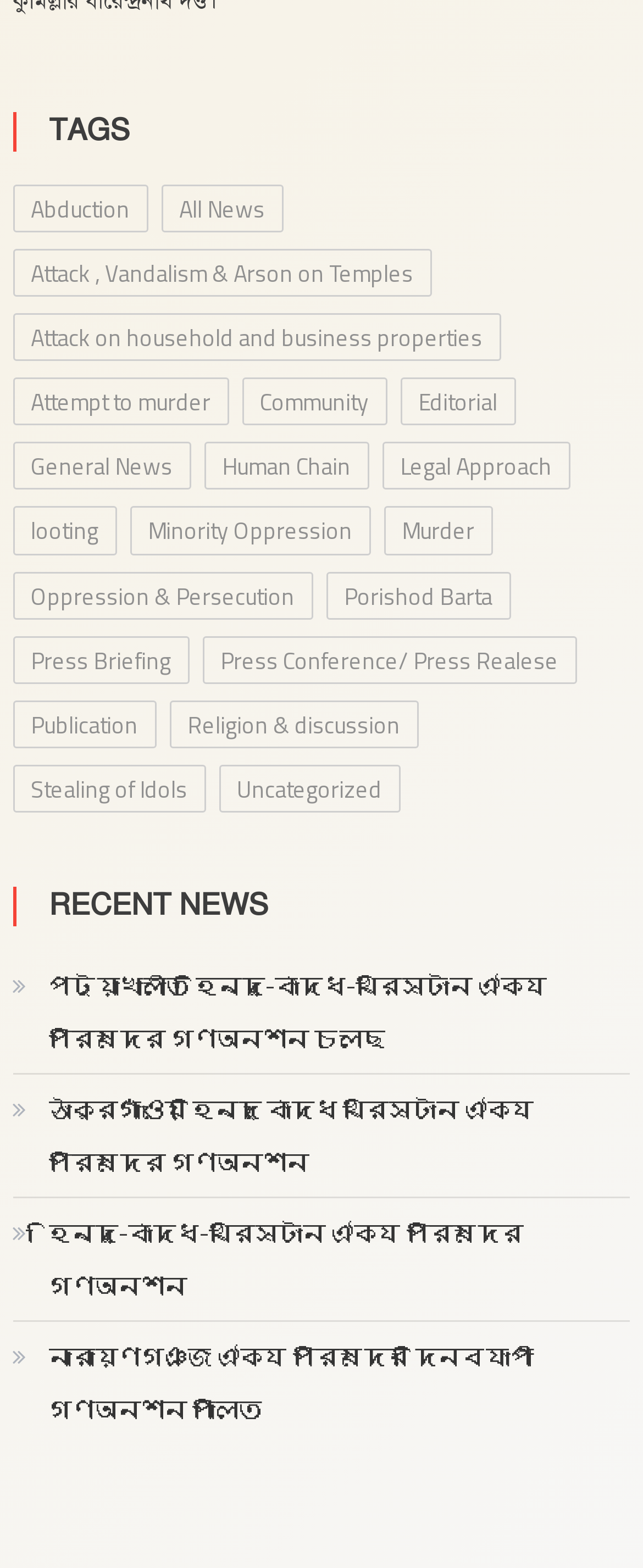Please give a concise answer to this question using a single word or phrase: 
How many recent news items are displayed?

4